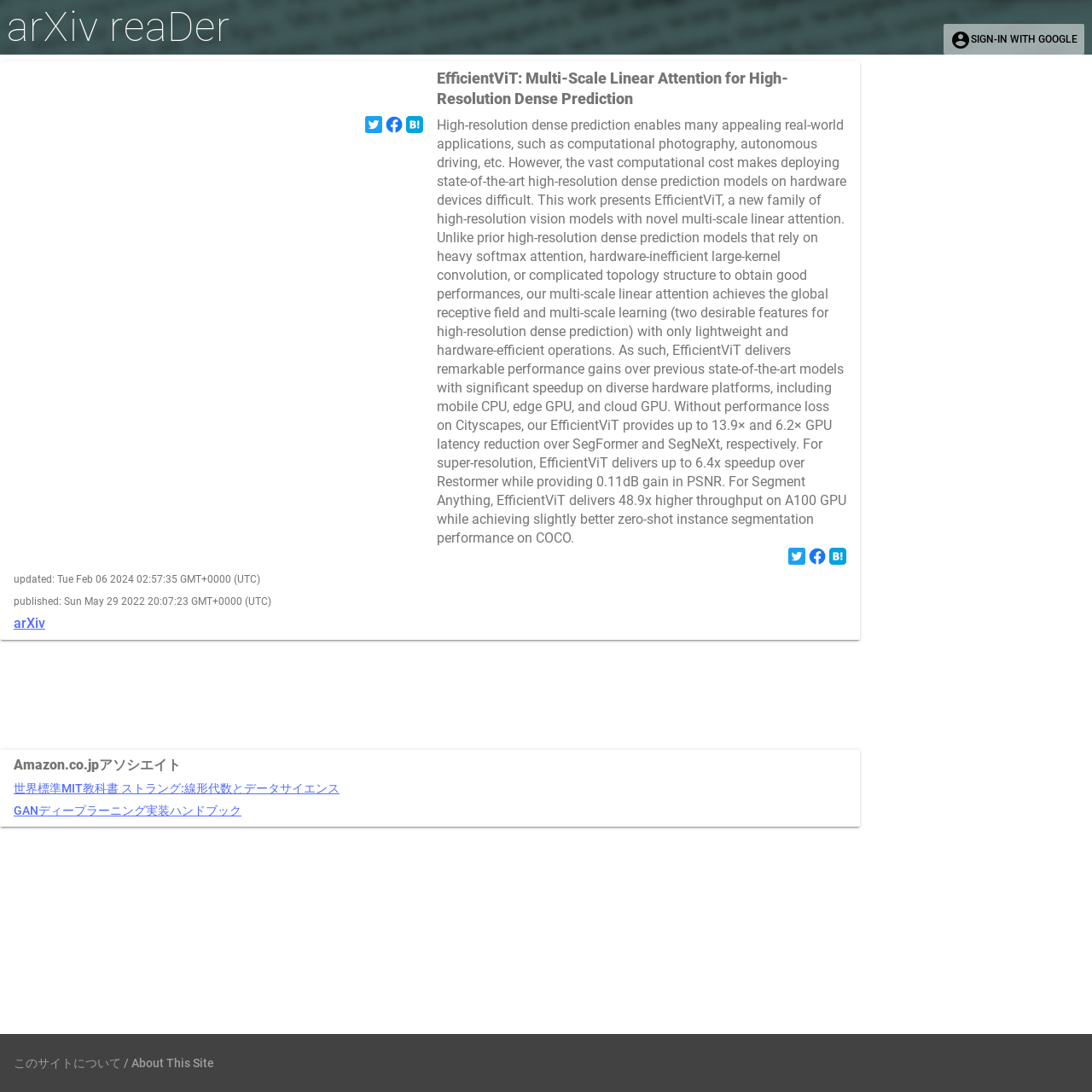What is the benefit of using EfficientViT?
Based on the image, answer the question with as much detail as possible.

I found the benefit of using EfficientViT by reading the abstract of the research paper, which states that EfficientViT delivers remarkable performance gains over previous state-of-the-art models with significant speedup on diverse hardware platforms.